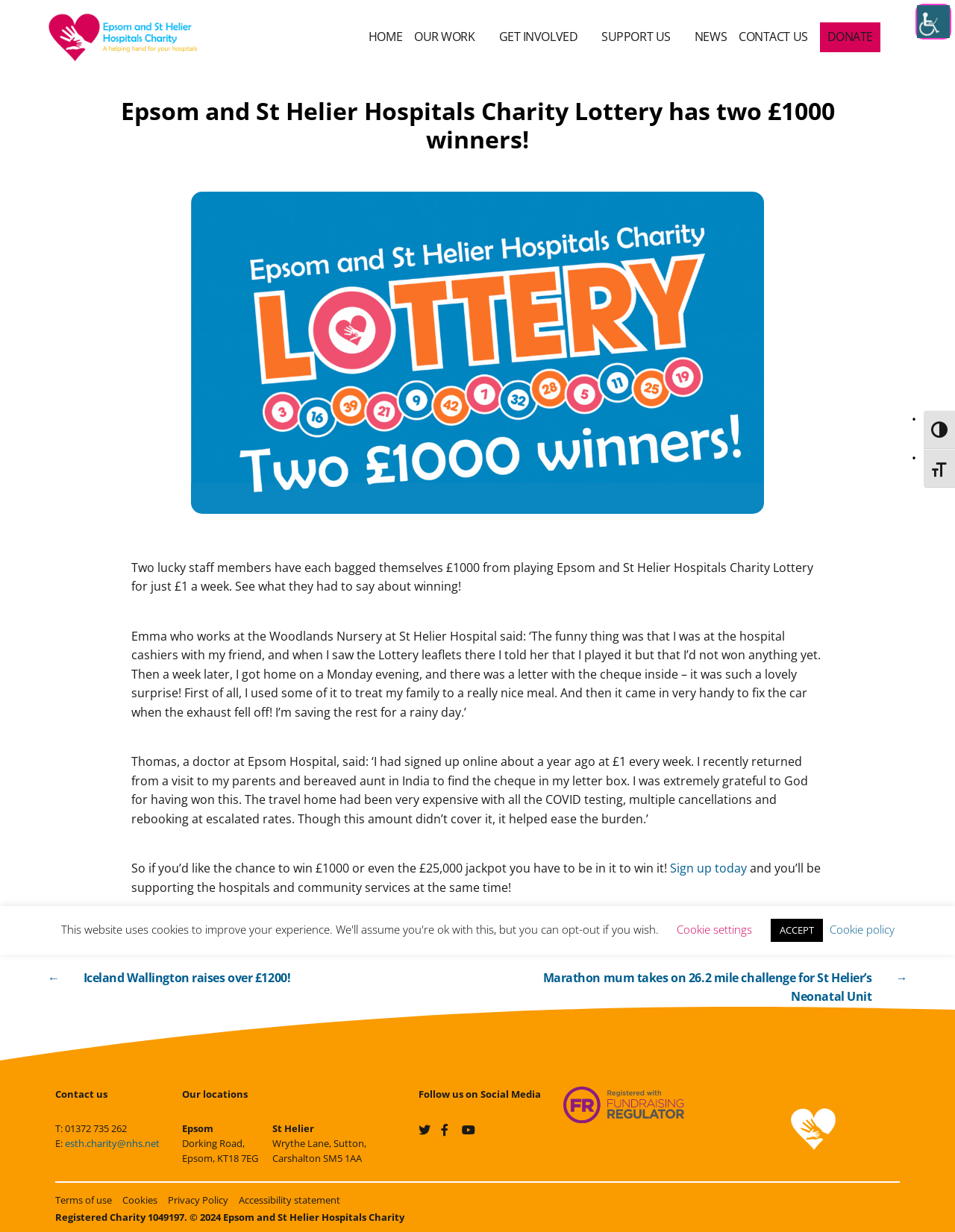What is the cost of playing the lottery per week?
Using the image, provide a concise answer in one word or a short phrase.

£1